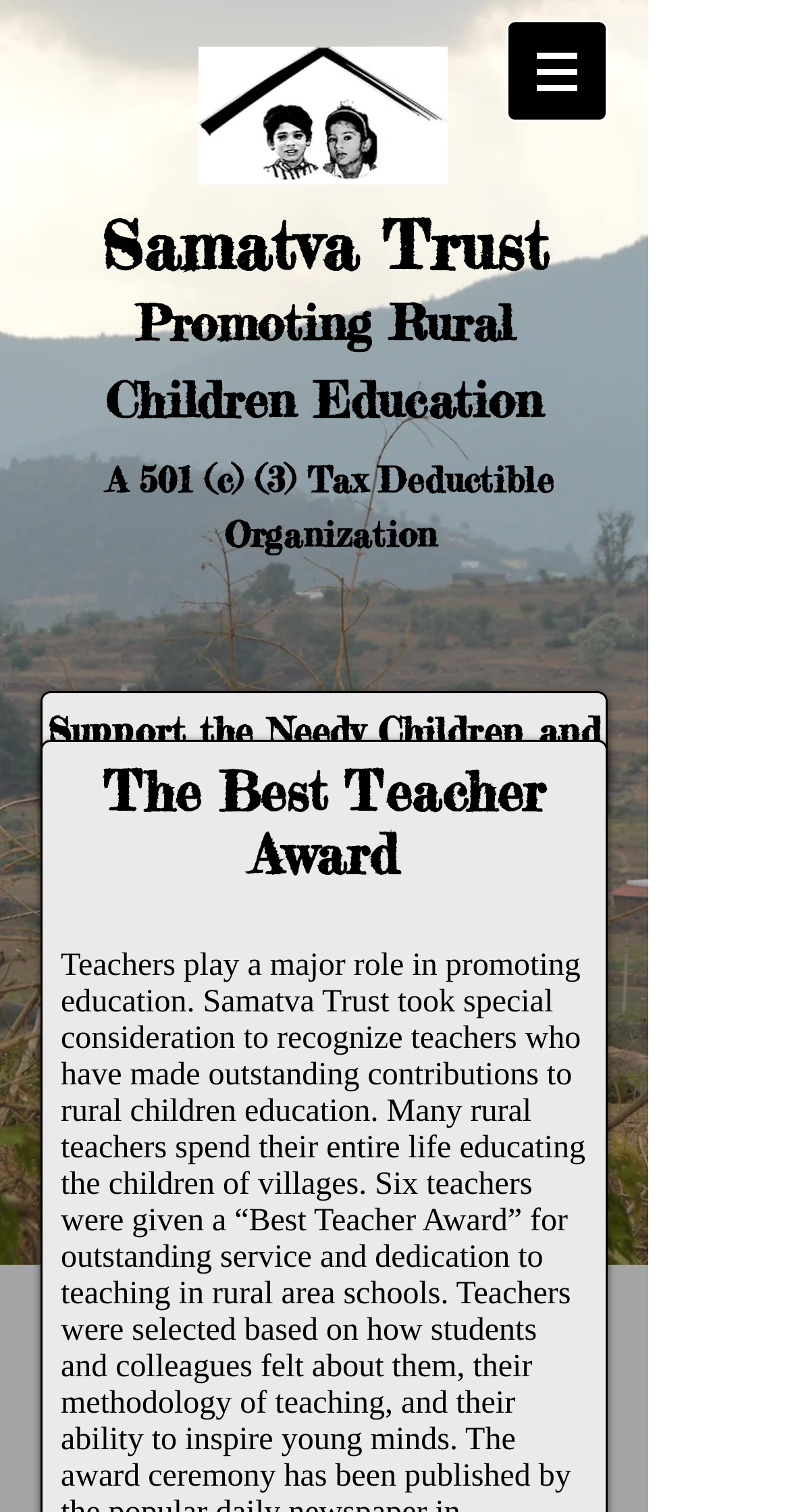What is the organization promoting?
Give a single word or phrase as your answer by examining the image.

Rural Children Education